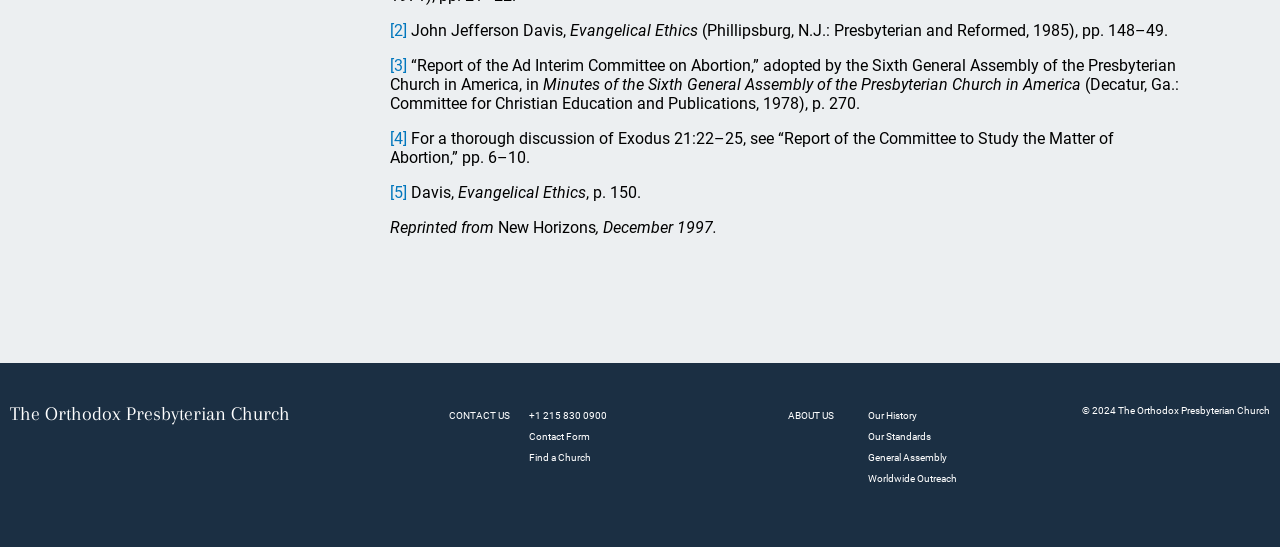Identify the bounding box for the given UI element using the description provided. Coordinates should be in the format (top-left x, top-left y, bottom-right x, bottom-right y) and must be between 0 and 1. Here is the description: Find a Church

[0.413, 0.826, 0.462, 0.846]